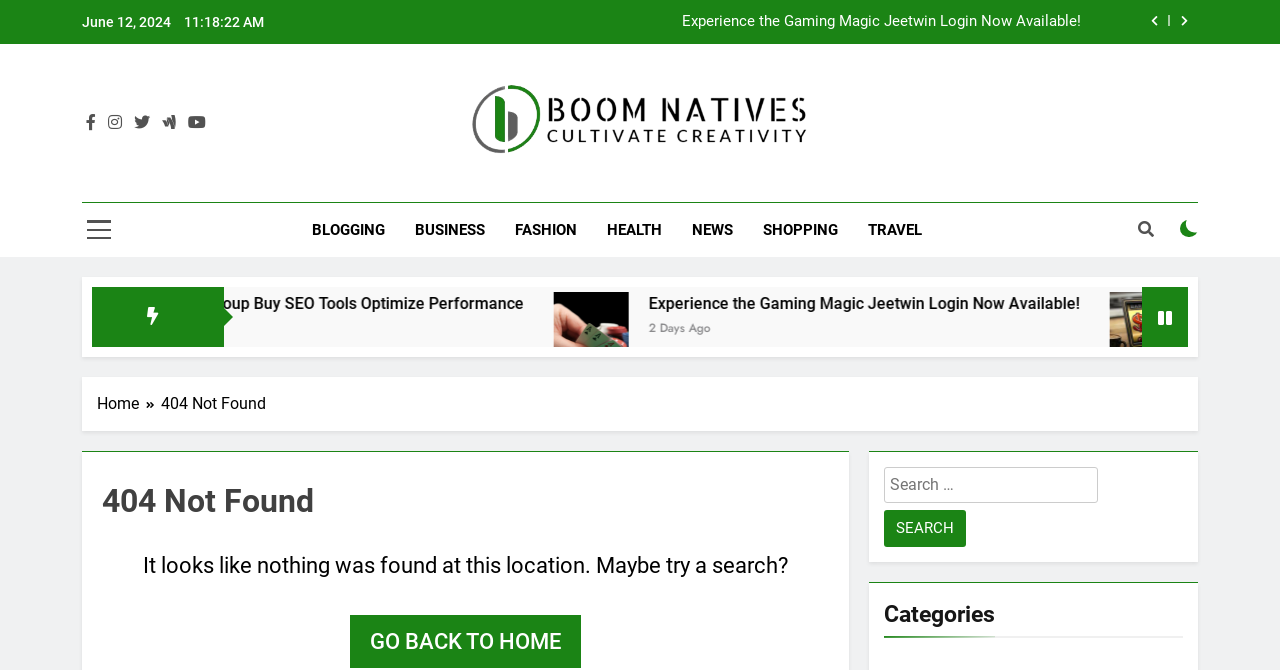What is the current date?
Refer to the image and provide a one-word or short phrase answer.

June 12, 2024